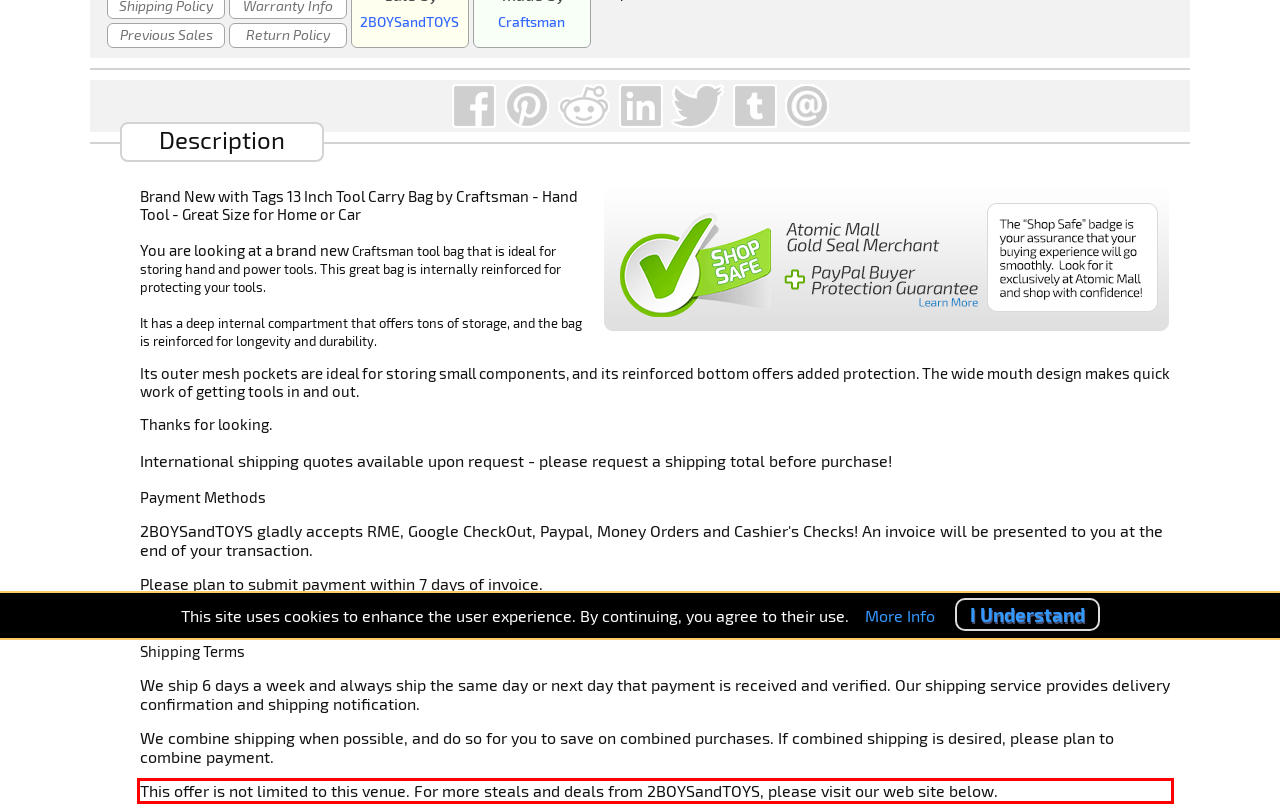Your task is to recognize and extract the text content from the UI element enclosed in the red bounding box on the webpage screenshot.

This offer is not limited to this venue. For more steals and deals from 2BOYSandTOYS, please visit our web site below.